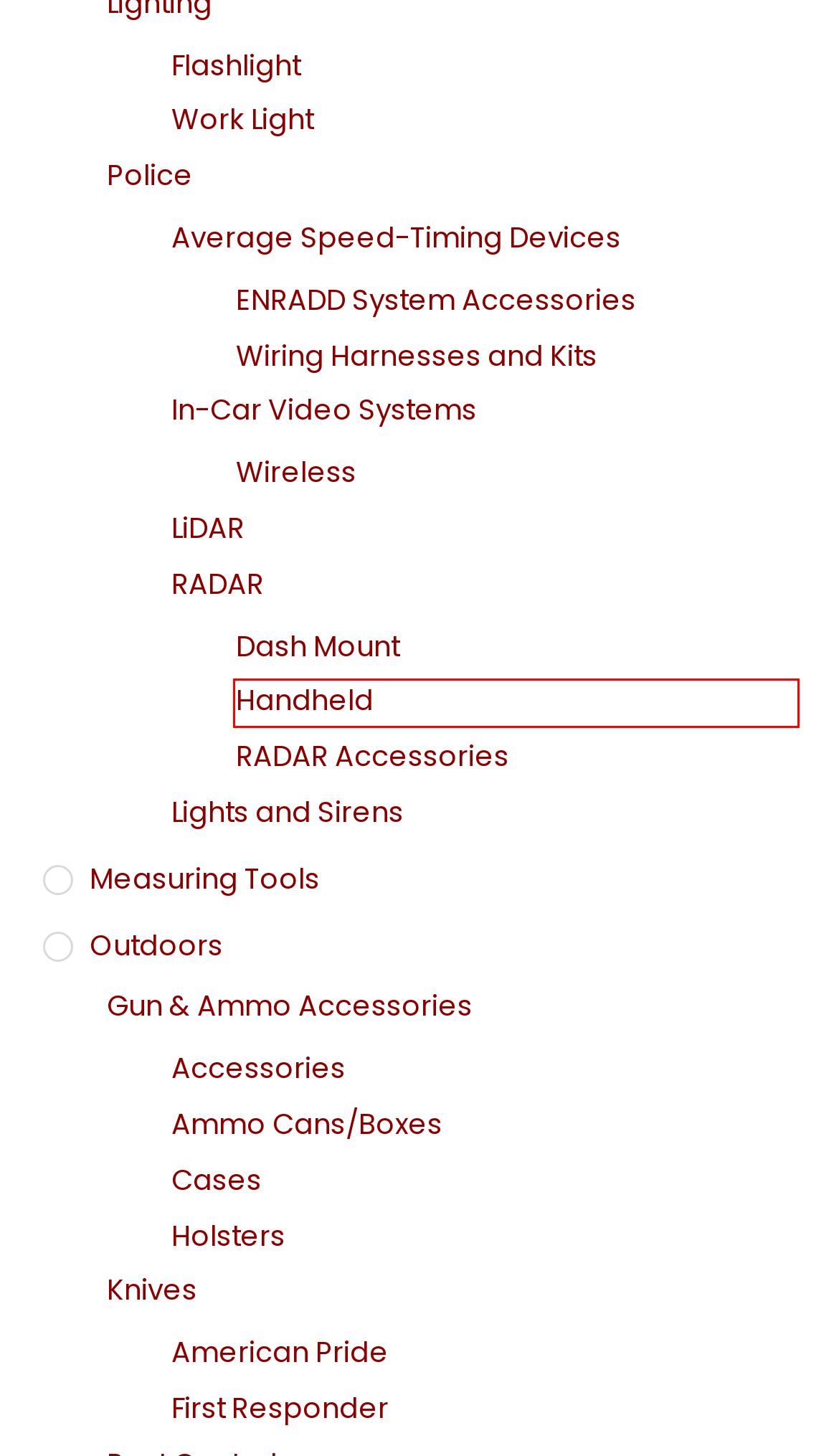With the provided webpage screenshot containing a red bounding box around a UI element, determine which description best matches the new webpage that appears after clicking the selected element. The choices are:
A. Accessories – YCG
B. Lights and Sirens – YCG
C. First Responder – YCG
D. ENRADD System Accessories – YCG
E. LiDAR – YCG
F. Dash Mount – YCG
G. Handheld – YCG
H. Gun & Ammo Accessories – YCG

G